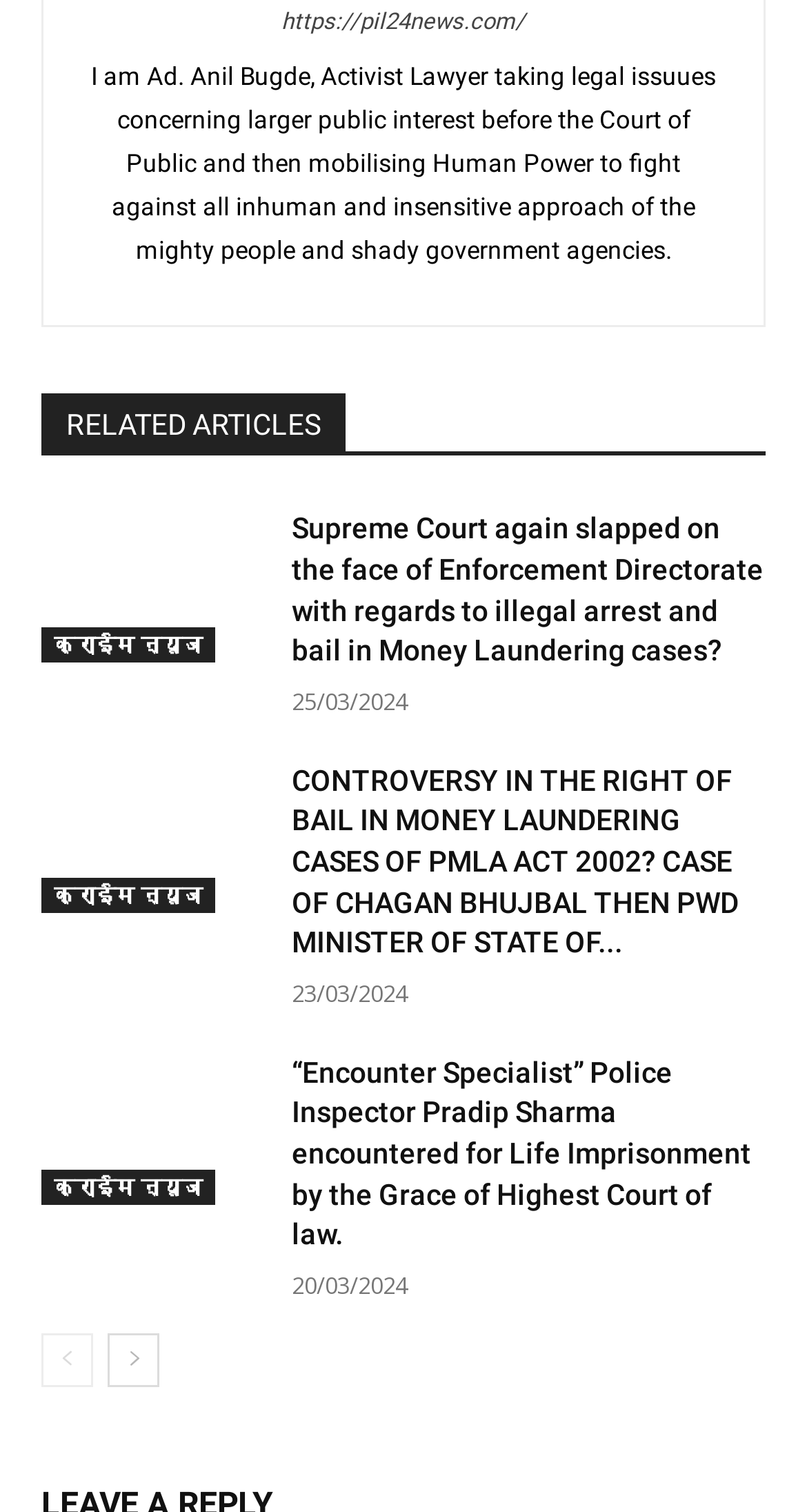Answer the question below using just one word or a short phrase: 
How many related articles are listed?

3